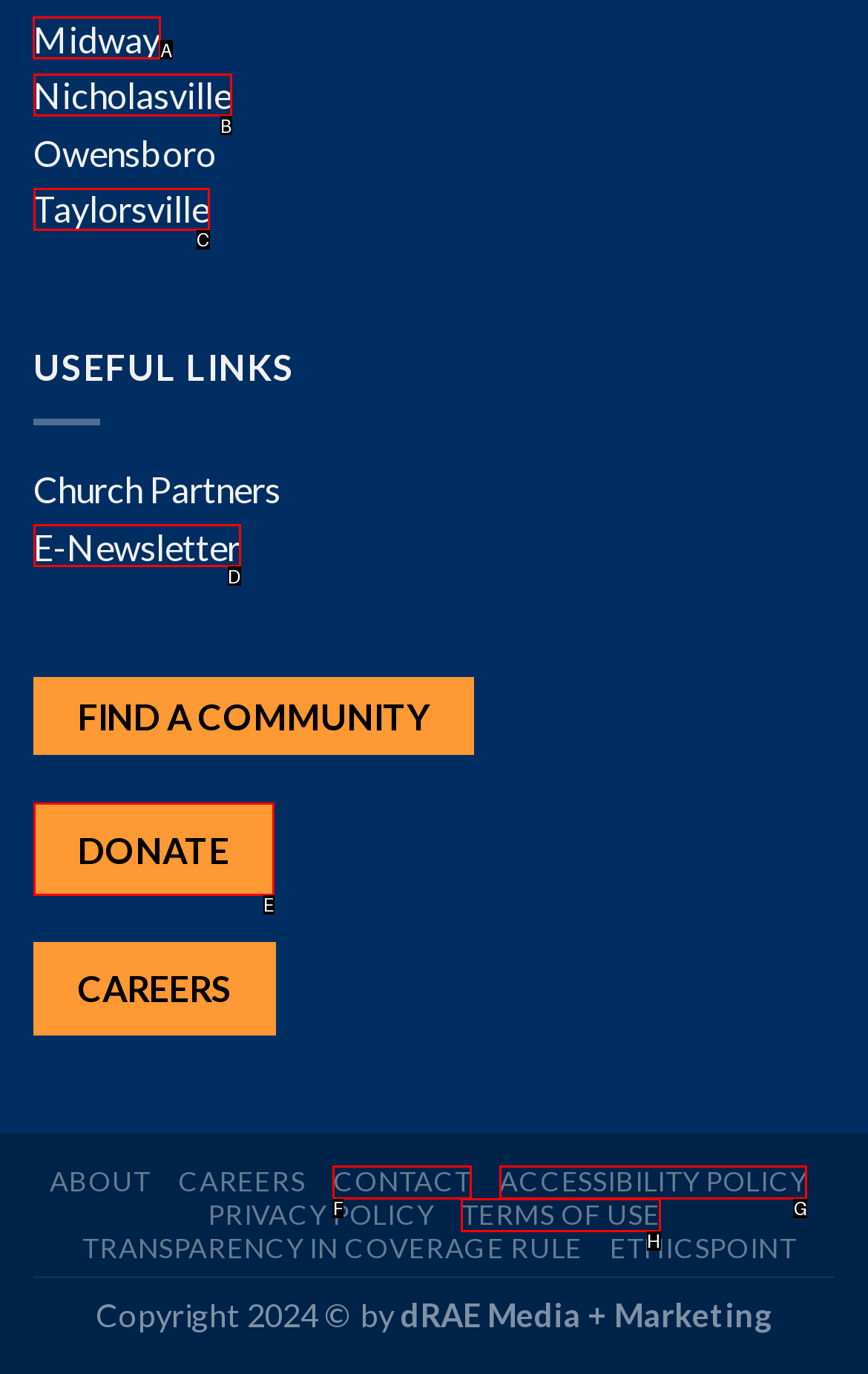Determine the letter of the element I should select to fulfill the following instruction: visit Midway. Just provide the letter.

A